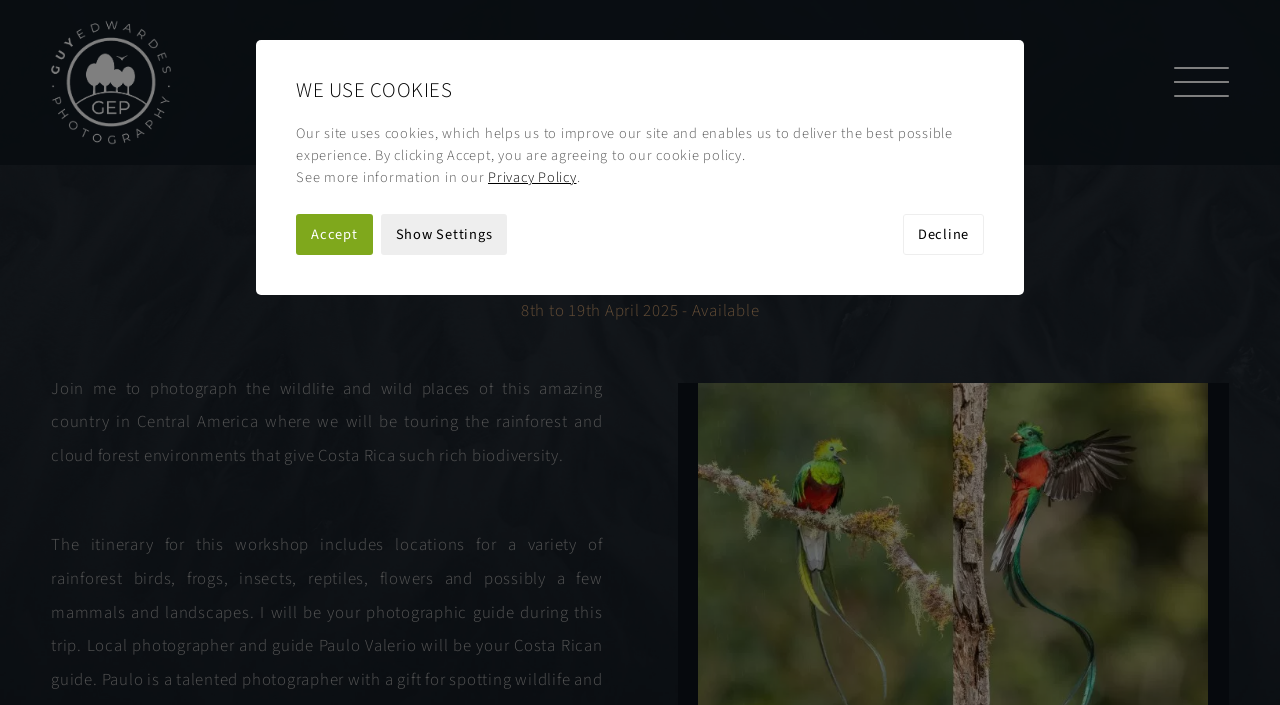What is the country where the workshop will take place?
Based on the image, answer the question in a detailed manner.

I found the answer by looking at the text 'this amazing country in Central America' which indicates that the workshop will take place in Costa Rica, a country in Central America.